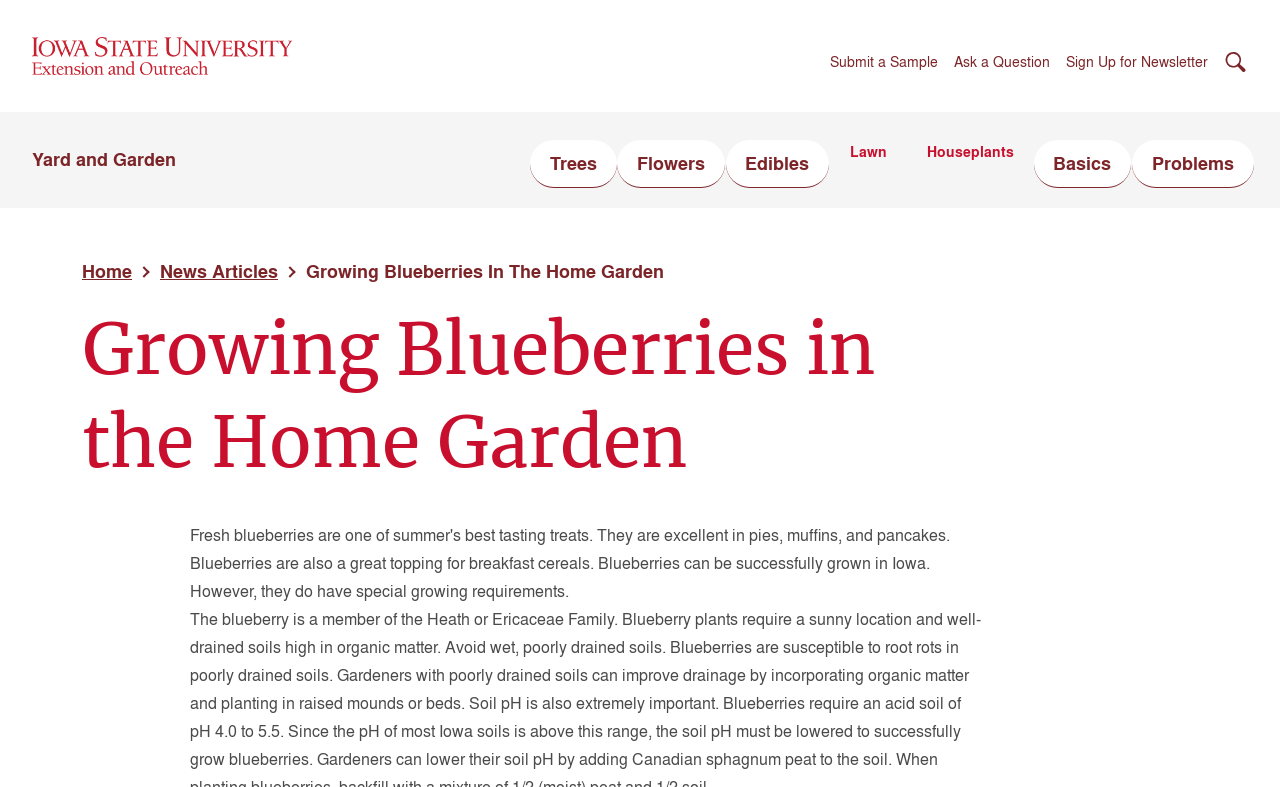What is the purpose of the button on the top right?
Look at the image and respond with a one-word or short-phrase answer.

Open search